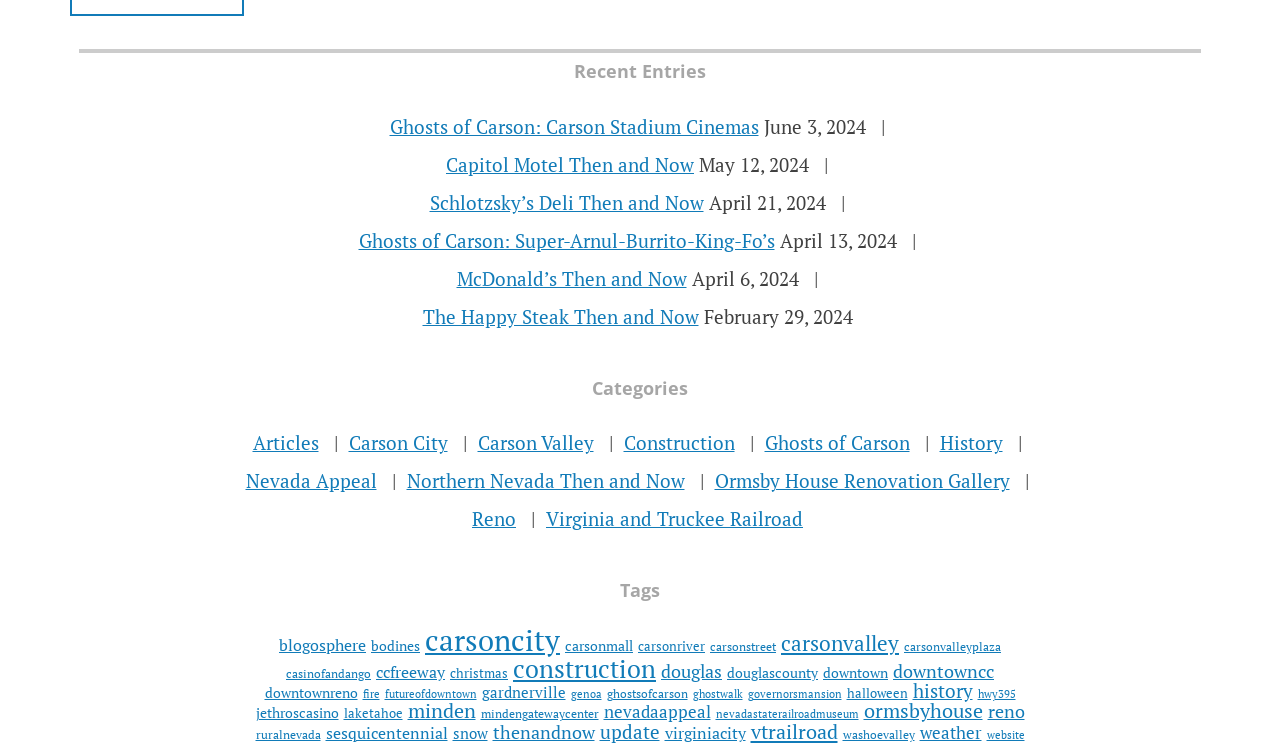What is the name of the first tag listed? Examine the screenshot and reply using just one word or a brief phrase.

blogosphere